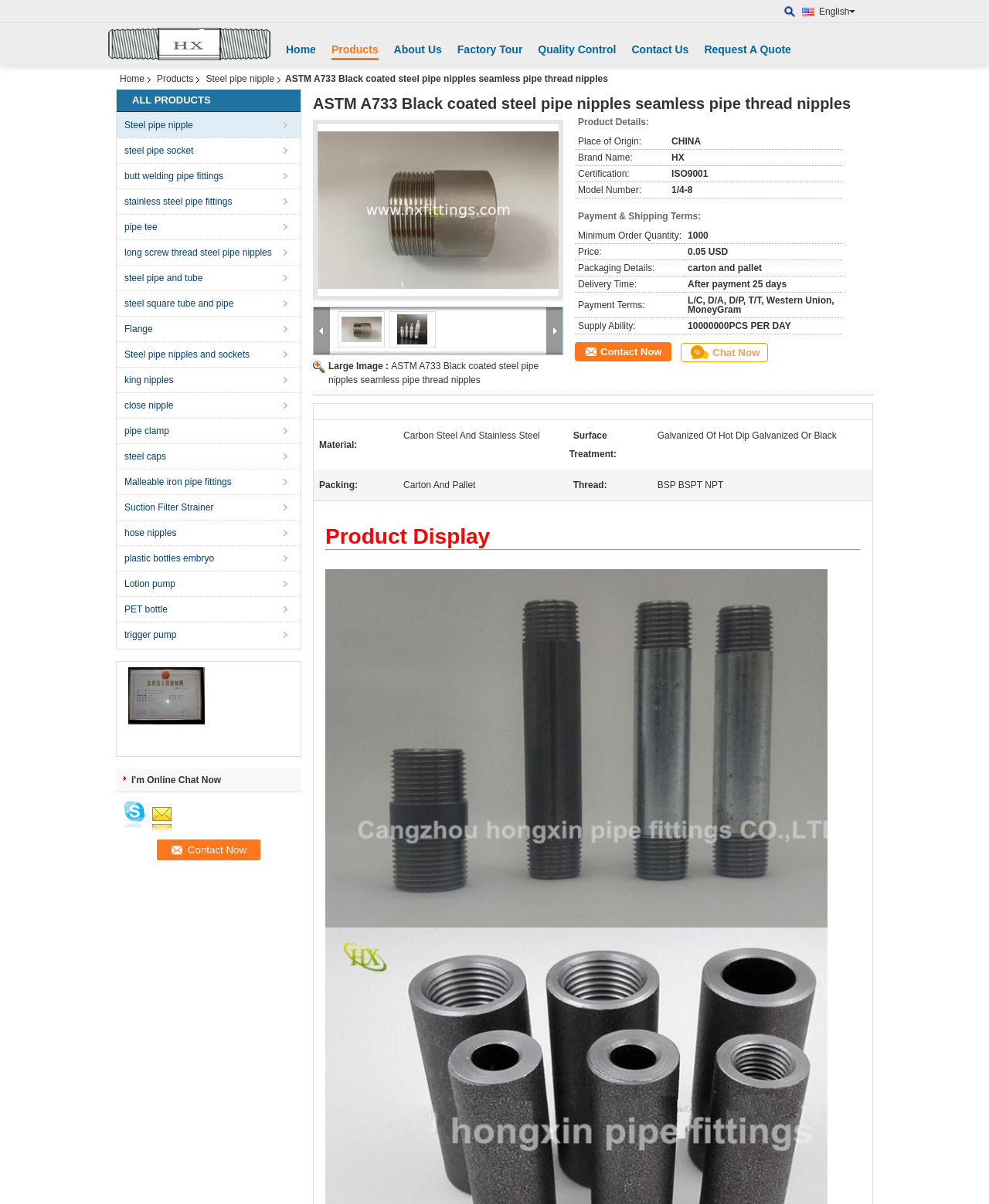What is the place of origin of the steel pipe nipple?
Examine the image and provide an in-depth answer to the question.

I found the place of origin by looking at the table under 'Product Details:' where it lists 'Place of Origin:' as 'CHINA'.